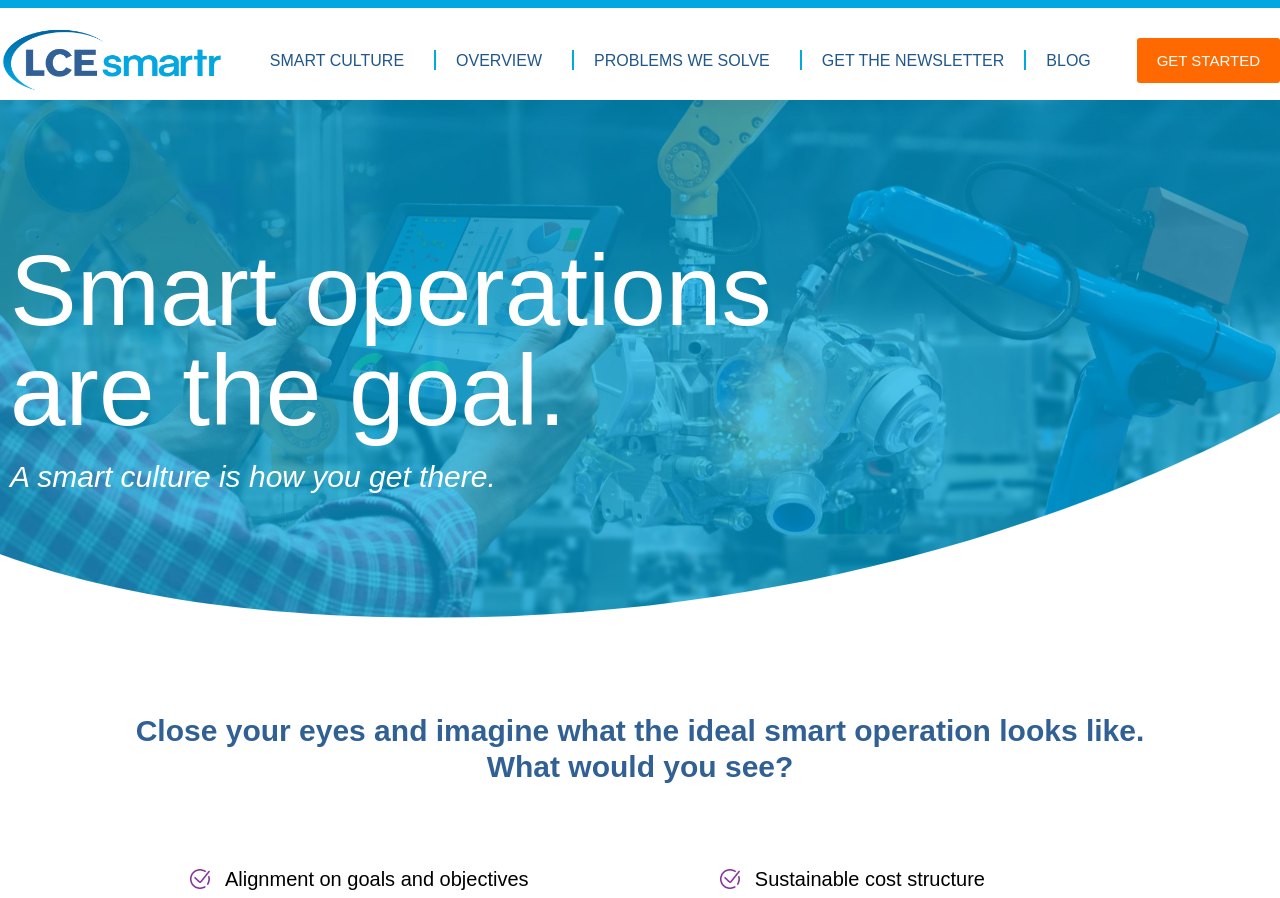Determine the bounding box coordinates for the UI element with the following description: "Problems We Solve". The coordinates should be four float numbers between 0 and 1, represented as [left, top, right, bottom].

[0.448, 0.036, 0.625, 0.097]